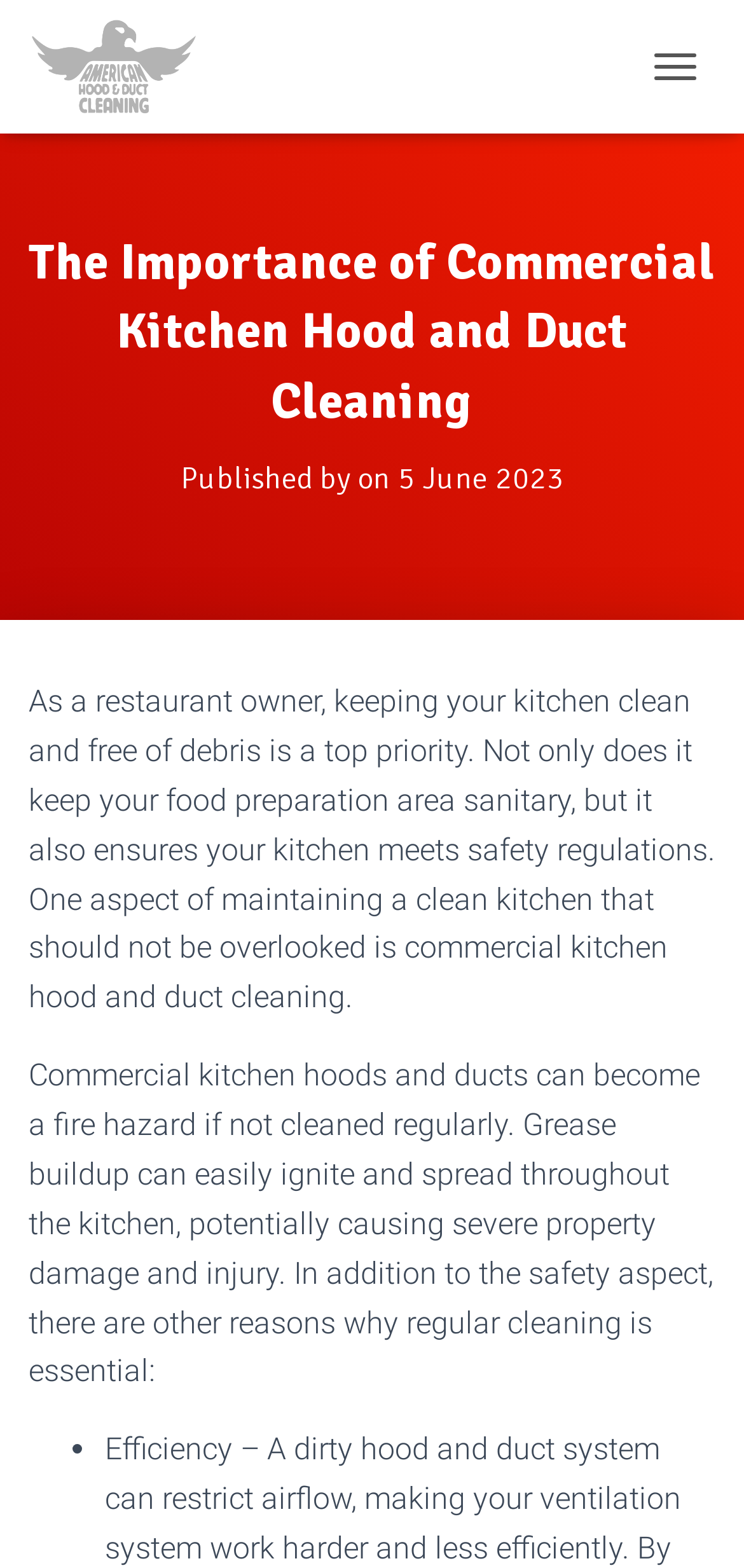What is the potential consequence of not cleaning commercial kitchen hoods and ducts regularly?
Refer to the image and give a detailed answer to the question.

As stated on the webpage, grease buildup in commercial kitchen hoods and ducts can easily ignite and spread throughout the kitchen, potentially causing severe property damage and injury if not cleaned regularly.